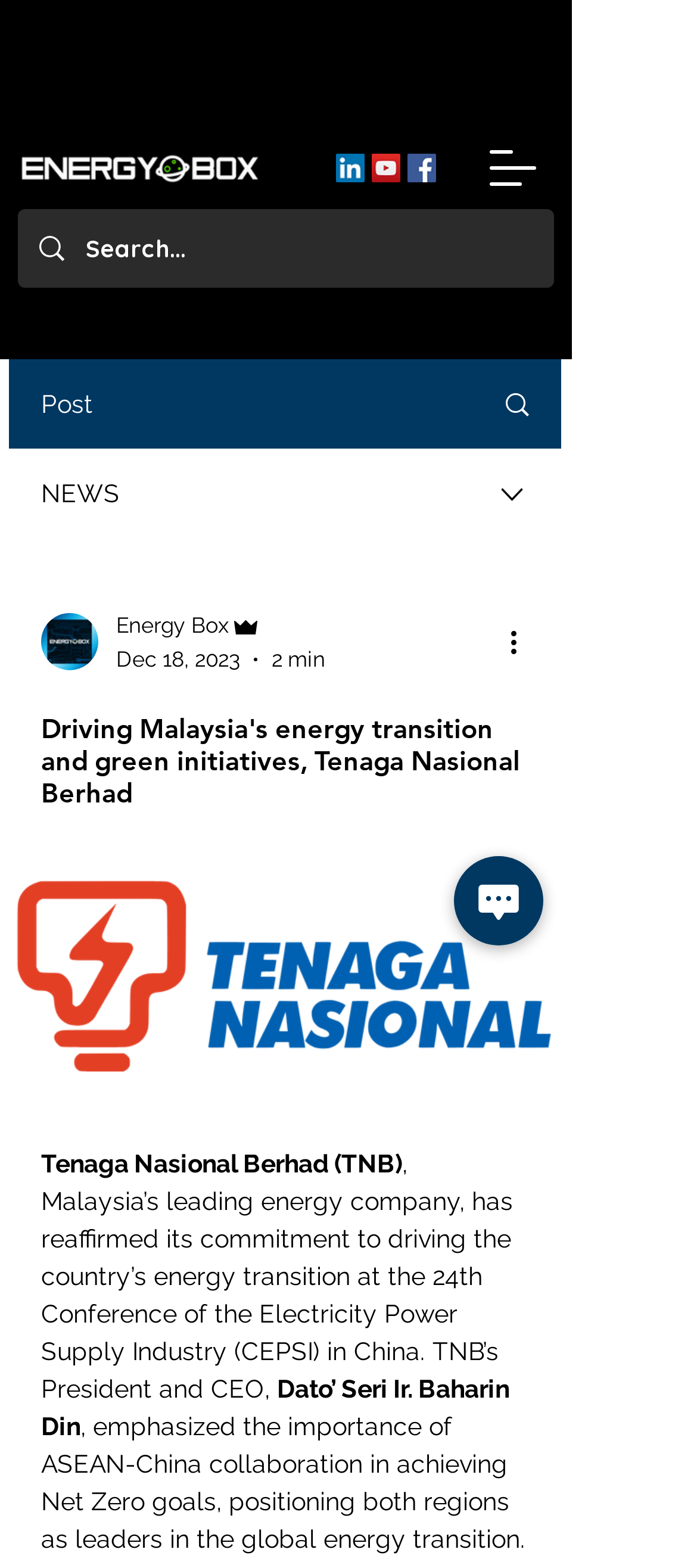What is the position of the person mentioned in the article?
Analyze the image and deliver a detailed answer to the question.

I found the position of the person mentioned in the article by reading the text that mentions 'TNB’s President and CEO, Dato’ Seri Ir. Baharin Din'.